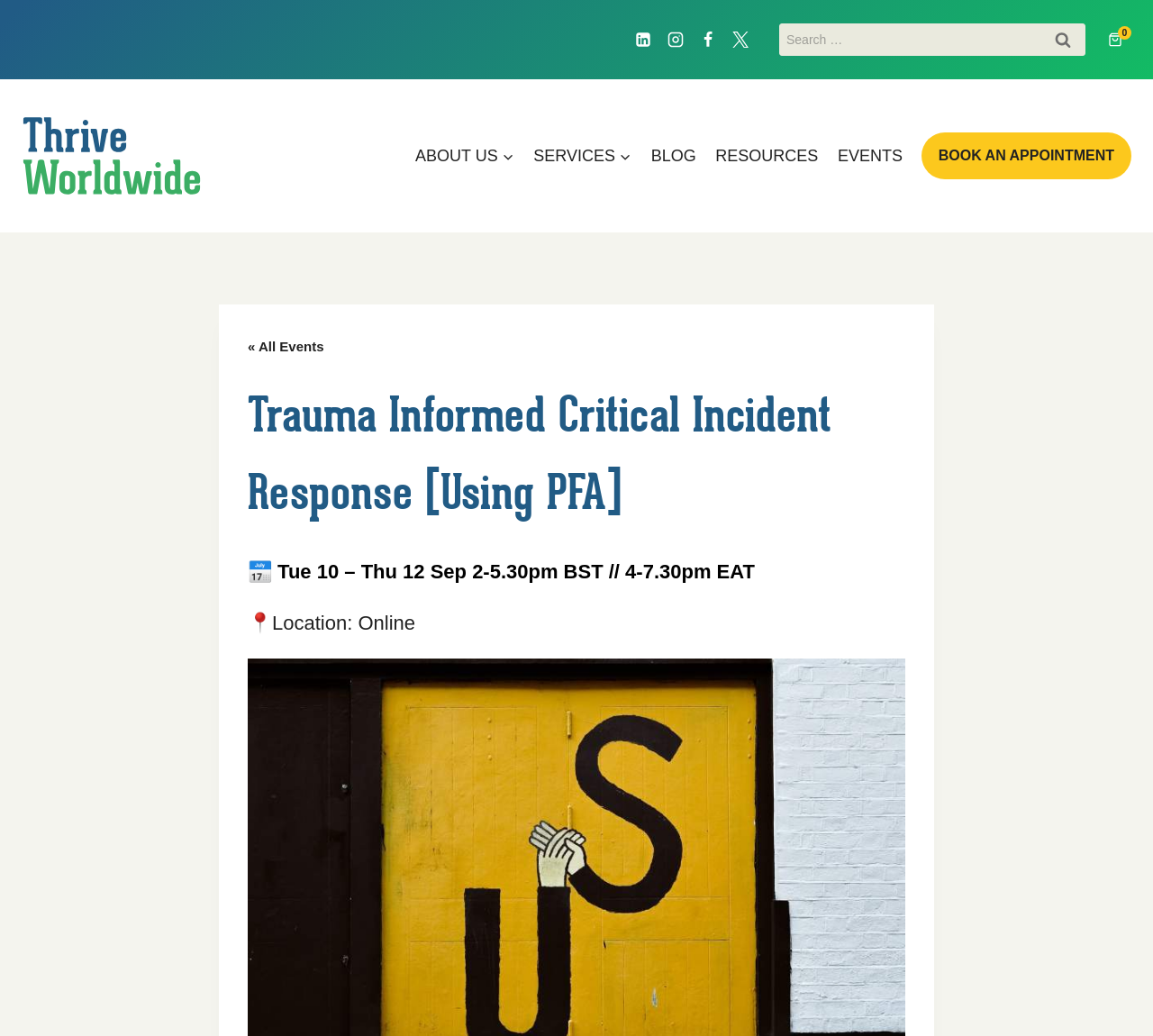Please answer the following question as detailed as possible based on the image: 
What social media platforms are available?

I found the social media platforms by looking at the top-right corner of the webpage, where I saw four links with images of different social media platforms, namely Linkedin, Instagram, Facebook, and Twitter.